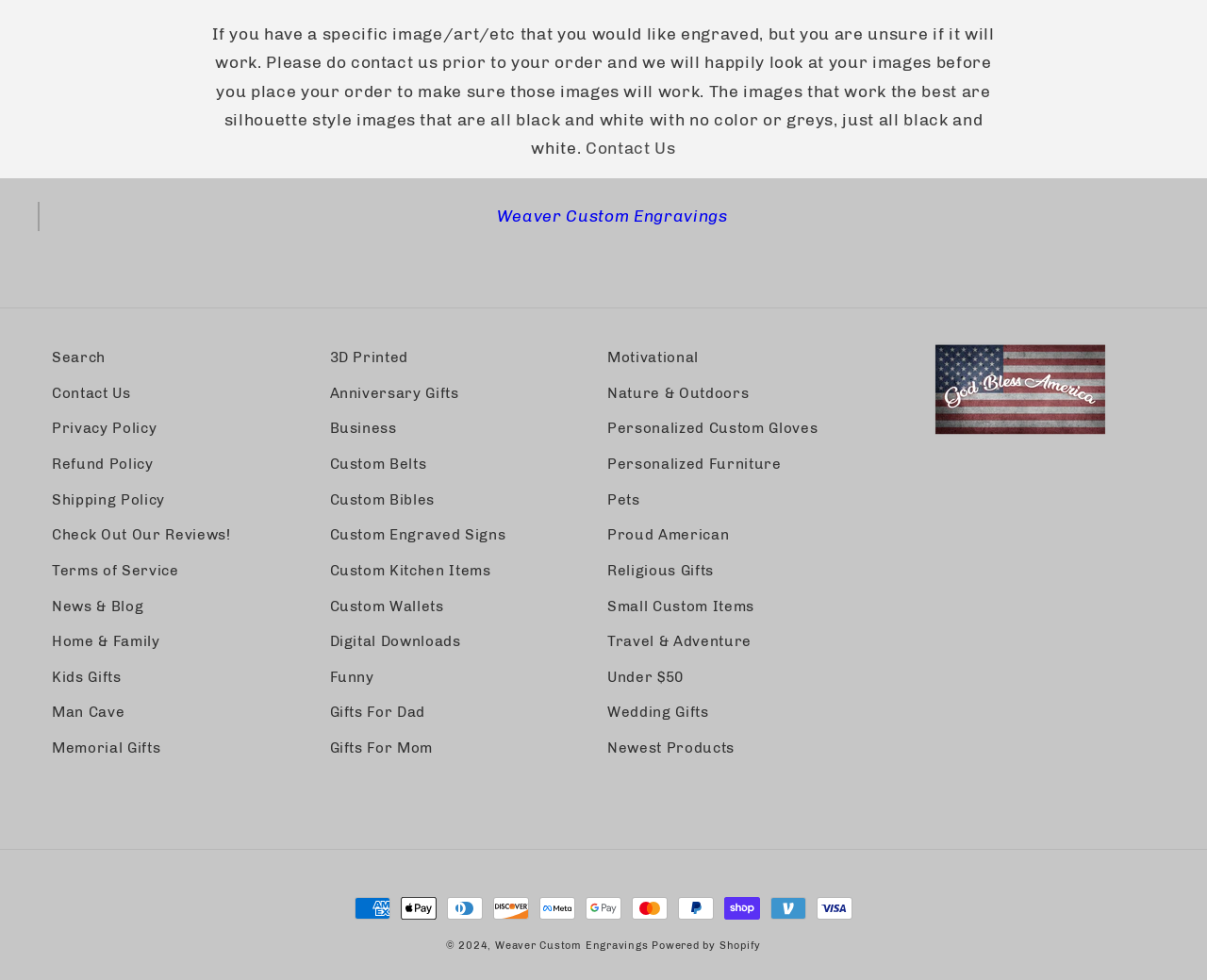Identify the bounding box coordinates of the clickable section necessary to follow the following instruction: "Check out our reviews". The coordinates should be presented as four float numbers from 0 to 1, i.e., [left, top, right, bottom].

[0.043, 0.528, 0.191, 0.564]